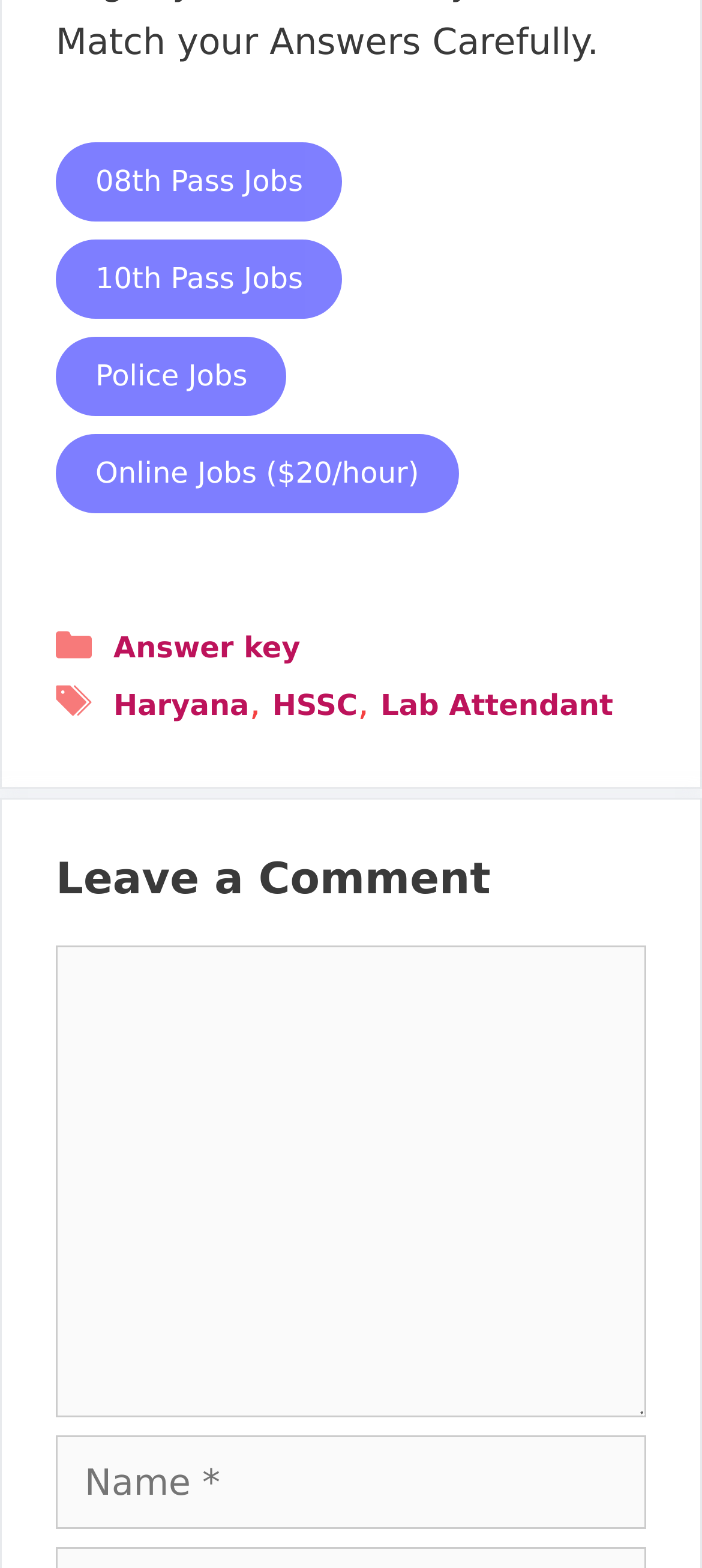Locate the bounding box coordinates of the segment that needs to be clicked to meet this instruction: "View HSSC jobs".

[0.388, 0.439, 0.509, 0.46]